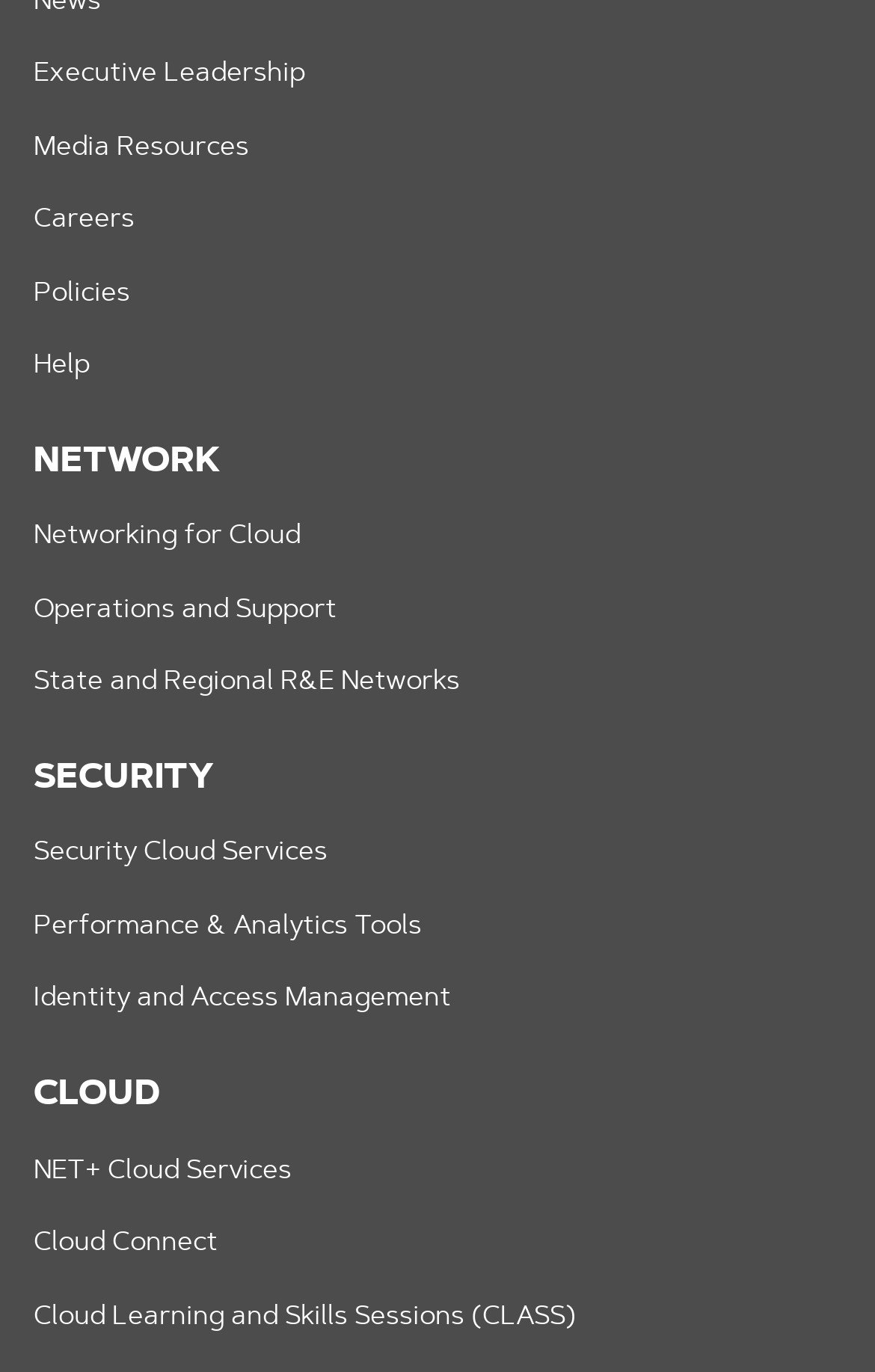What is the last sub-link under CLOUD?
Provide an in-depth answer to the question, covering all aspects.

By examining the webpage, I can see that the last sub-link under the CLOUD category is 'Cloud Learning and Skills Sessions (CLASS)', which is located at the bottom of the CLOUD section.